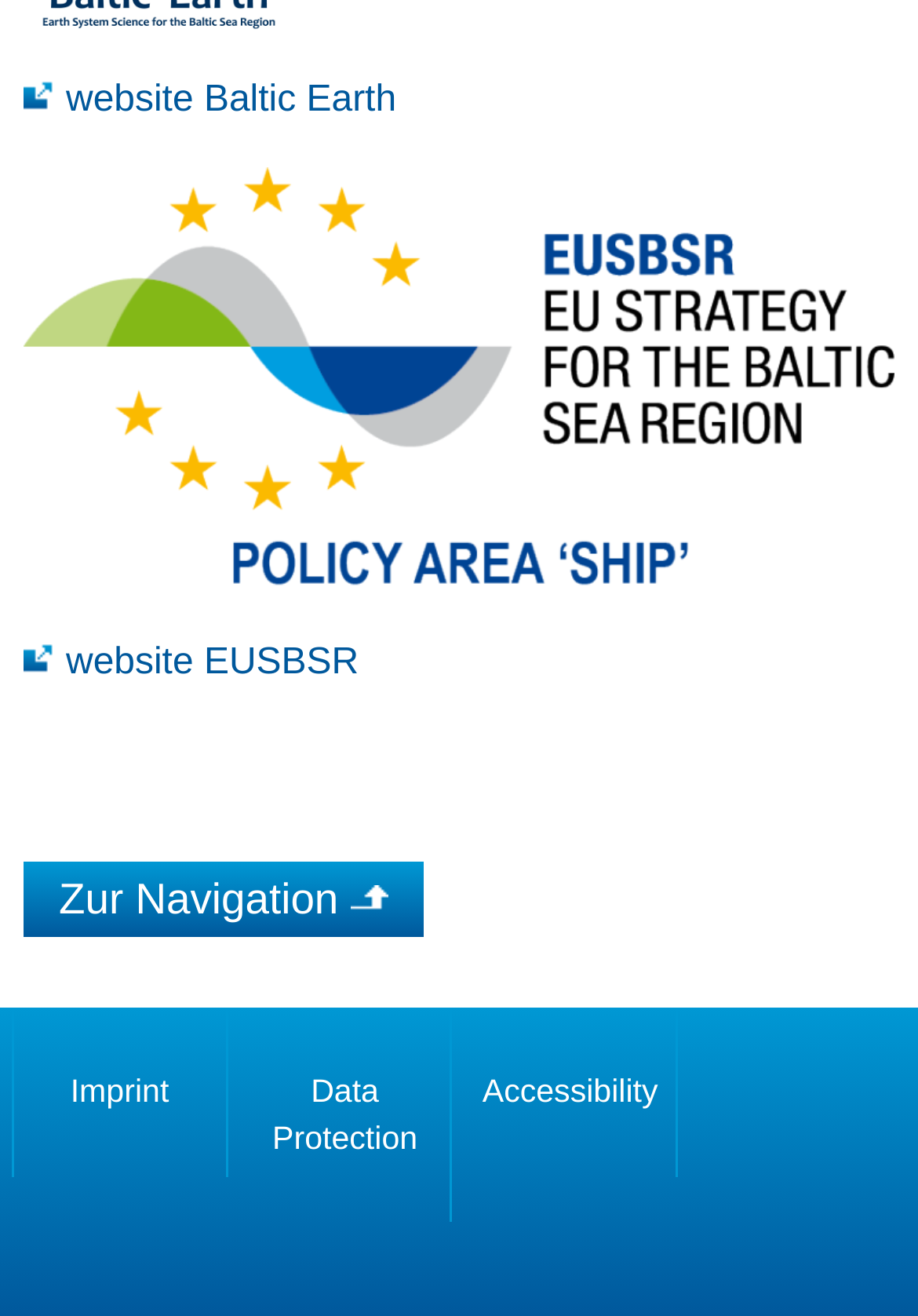Locate the UI element described by Zur Navigation and provide its bounding box coordinates. Use the format (top-left x, top-left y, bottom-right x, bottom-right y) with all values as floating point numbers between 0 and 1.

[0.026, 0.655, 0.461, 0.713]